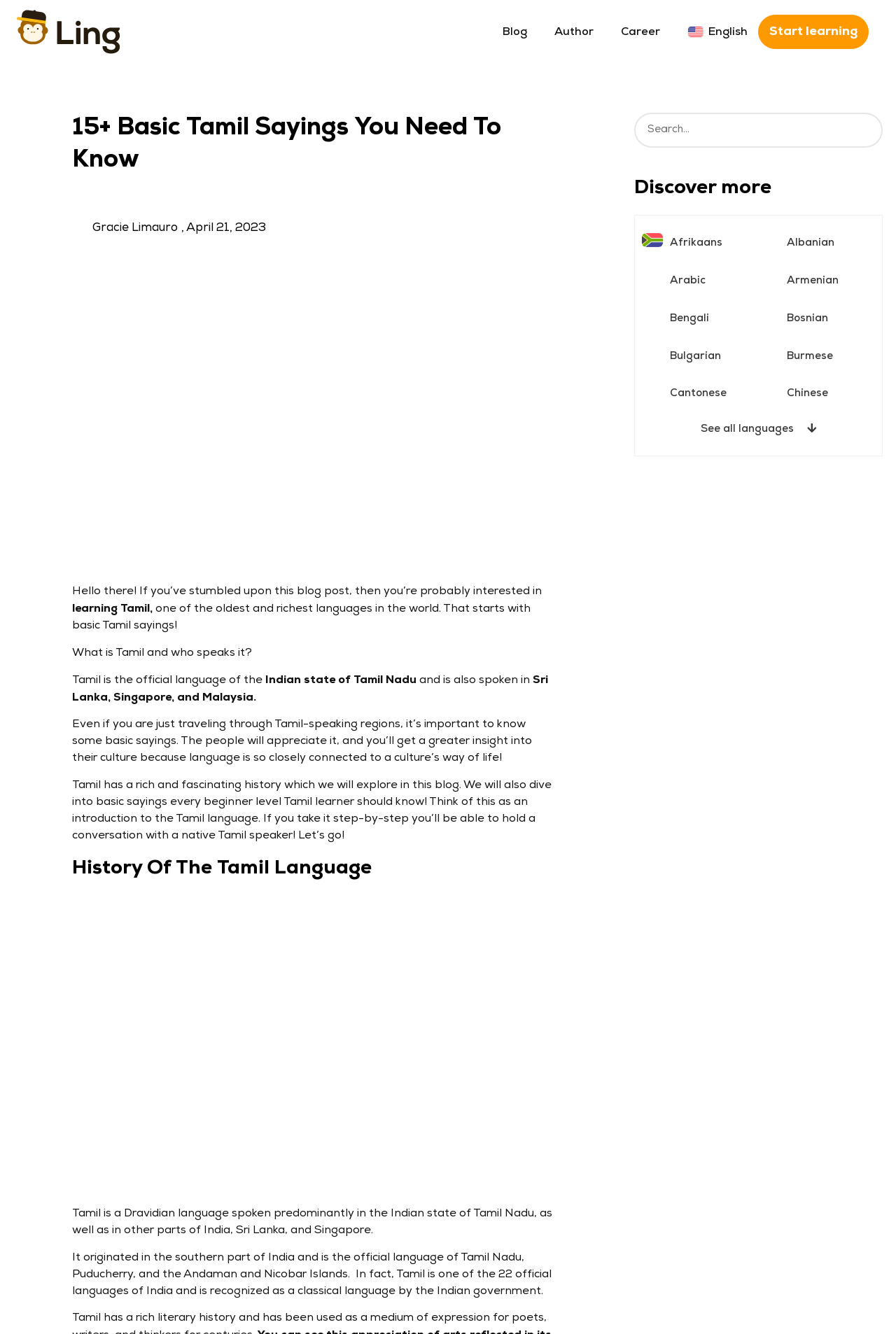Identify the bounding box coordinates for the UI element described as: "Start learning". The coordinates should be provided as four floats between 0 and 1: [left, top, right, bottom].

[0.846, 0.011, 0.97, 0.037]